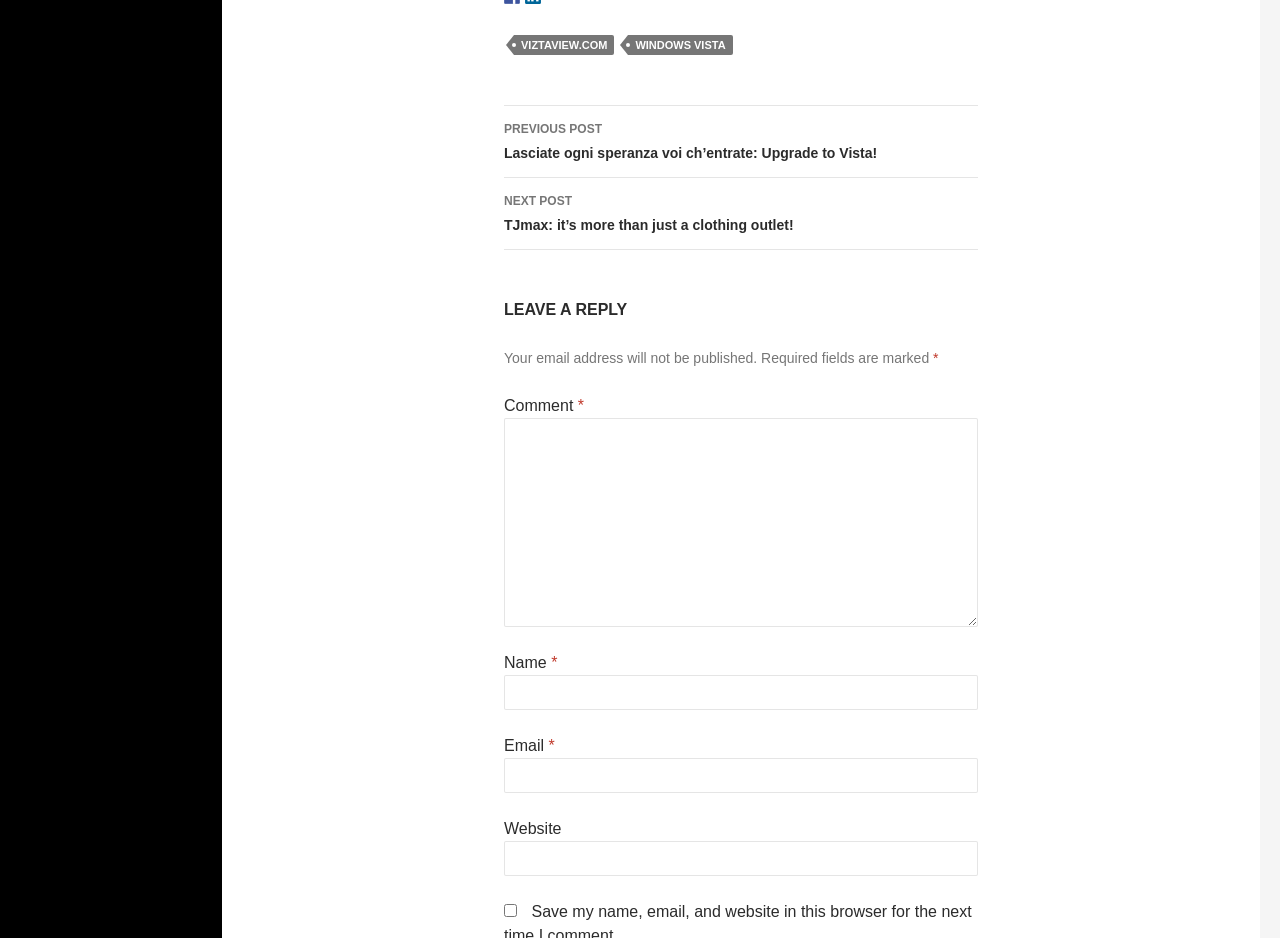Please predict the bounding box coordinates of the element's region where a click is necessary to complete the following instruction: "Visit VIZTAVIEW.COM". The coordinates should be represented by four float numbers between 0 and 1, i.e., [left, top, right, bottom].

[0.402, 0.037, 0.48, 0.058]